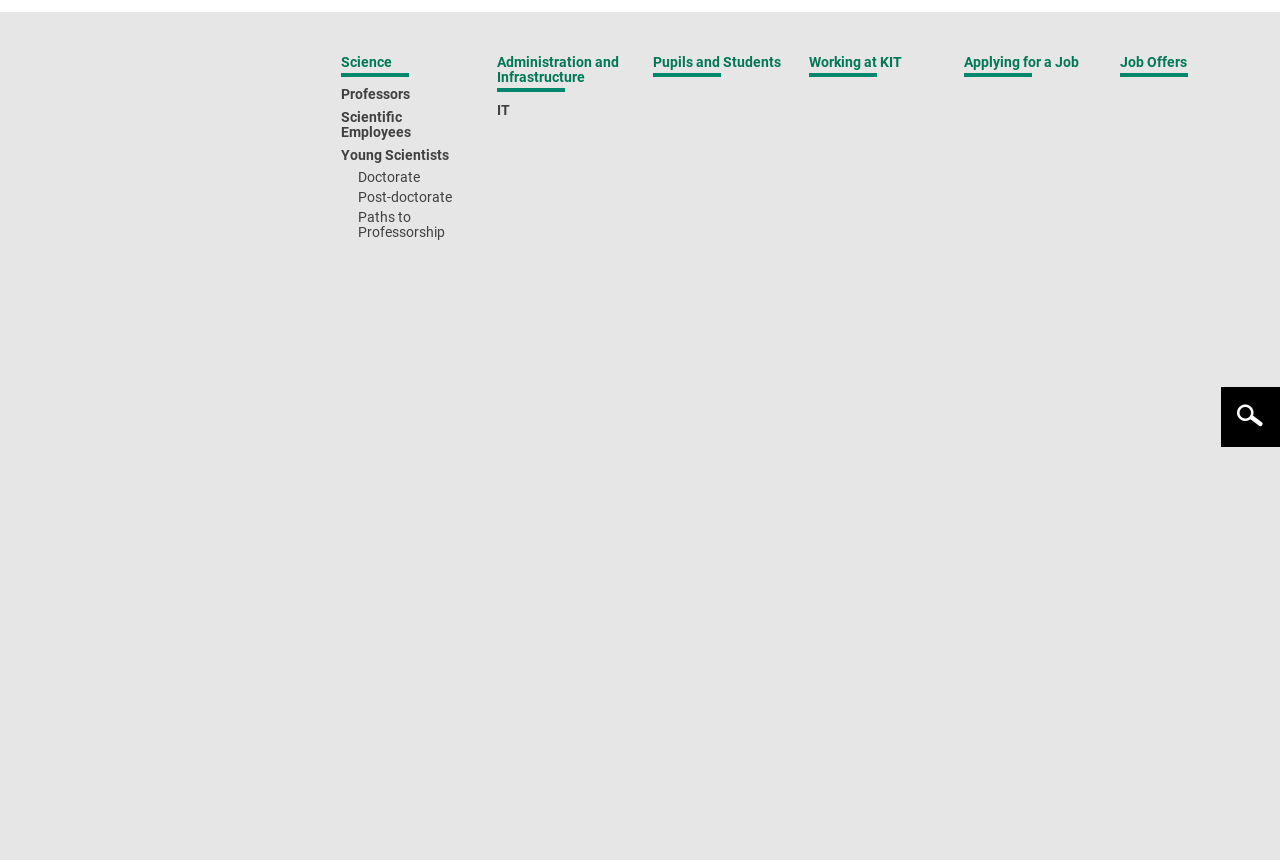Using the provided description Archive Press Releases, find the bounding box coordinates for the UI element. Provide the coordinates in (top-left x, top-left y, bottom-right x, bottom-right y) format, ensuring all values are between 0 and 1.

[0.394, 0.306, 0.51, 0.33]